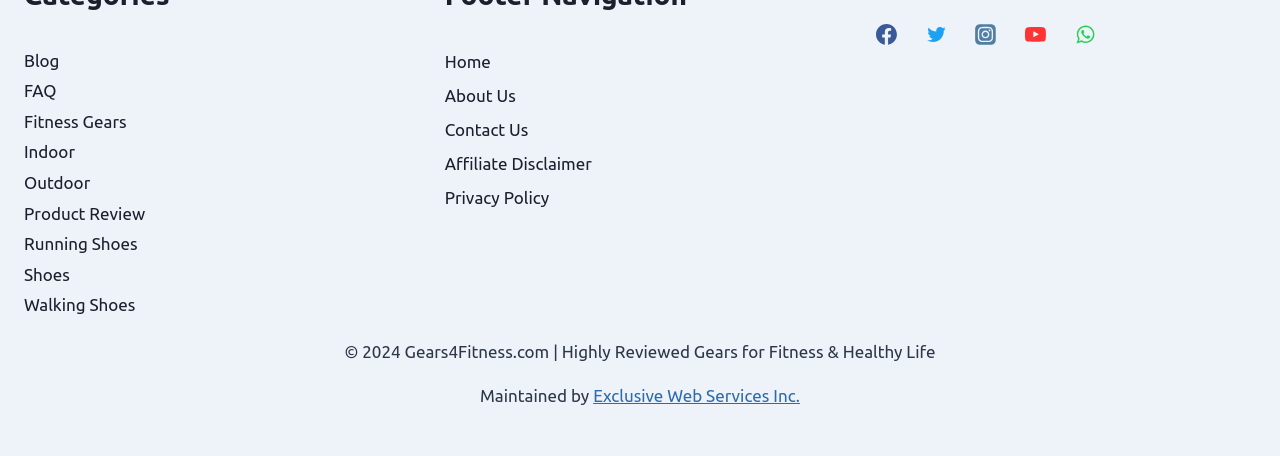Could you provide the bounding box coordinates for the portion of the screen to click to complete this instruction: "contact us"?

[0.347, 0.249, 0.653, 0.324]